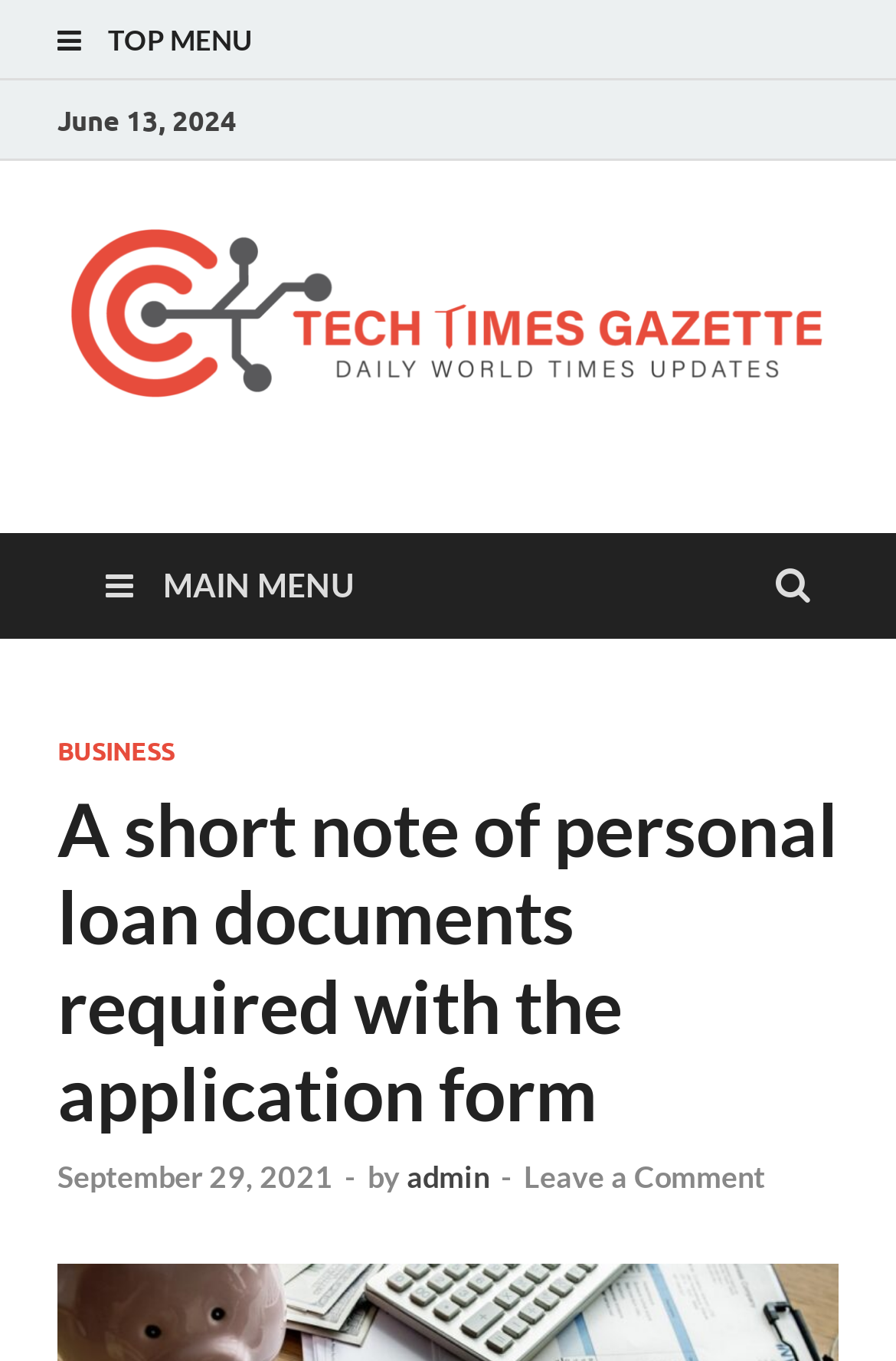Identify the bounding box coordinates for the element you need to click to achieve the following task: "go to top menu". Provide the bounding box coordinates as four float numbers between 0 and 1, in the form [left, top, right, bottom].

[0.038, 0.0, 0.962, 0.061]